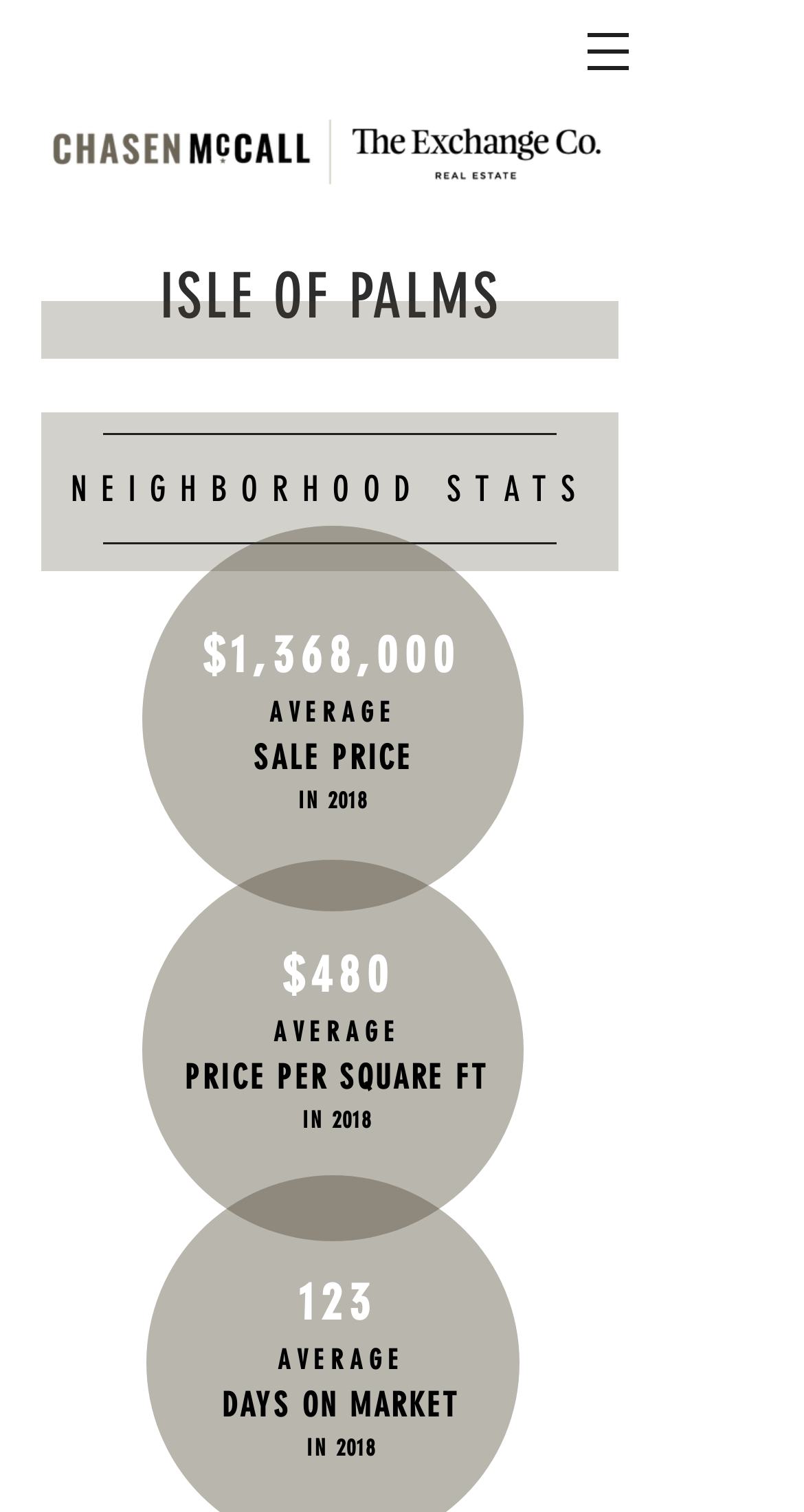What is the location of the real estate being described?
Please provide a single word or phrase based on the screenshot.

Isle of Palms, Charleston SC